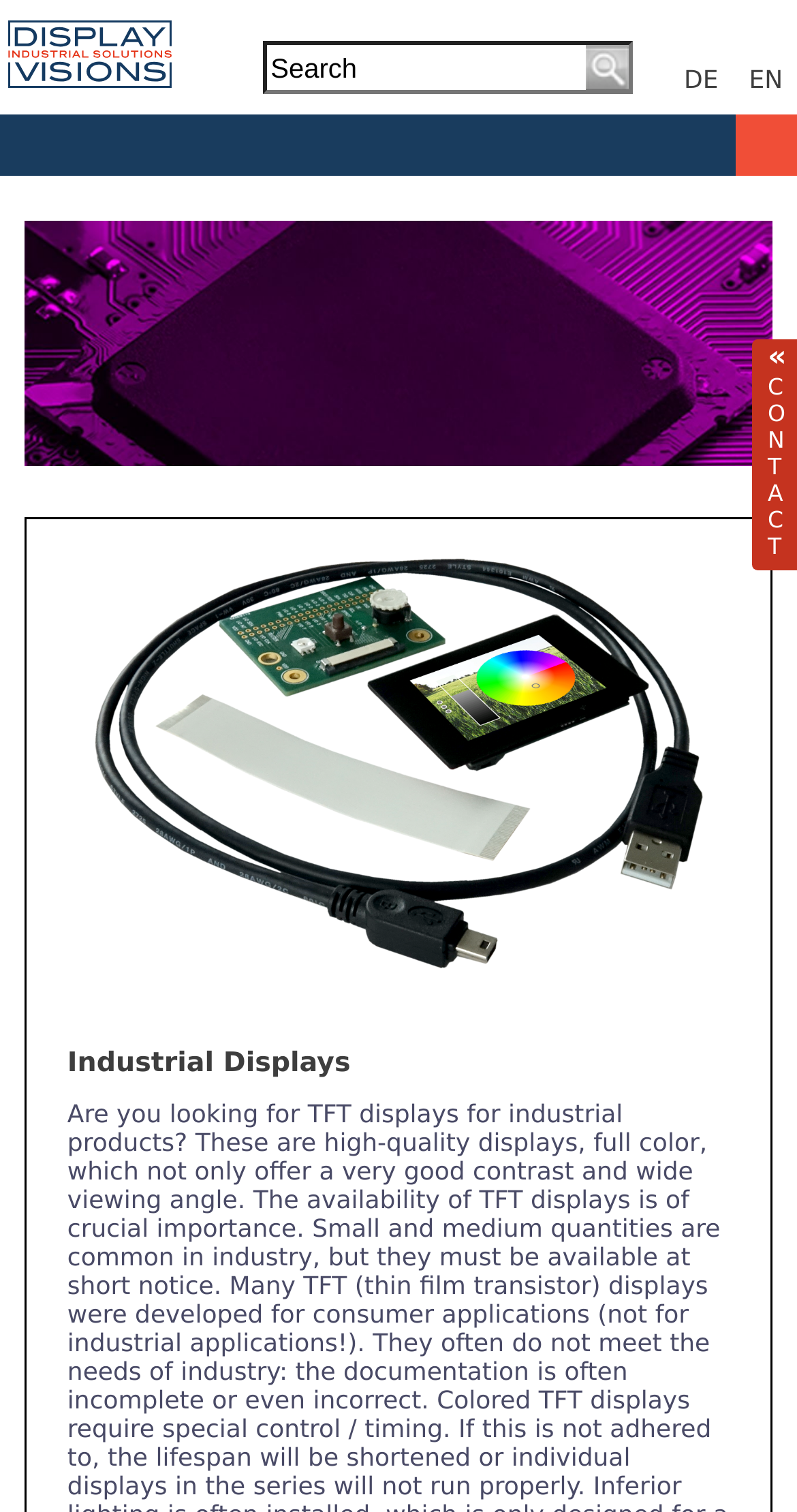Extract the bounding box for the UI element that matches this description: "Displays with RS-232".

[0.003, 0.578, 0.323, 0.635]